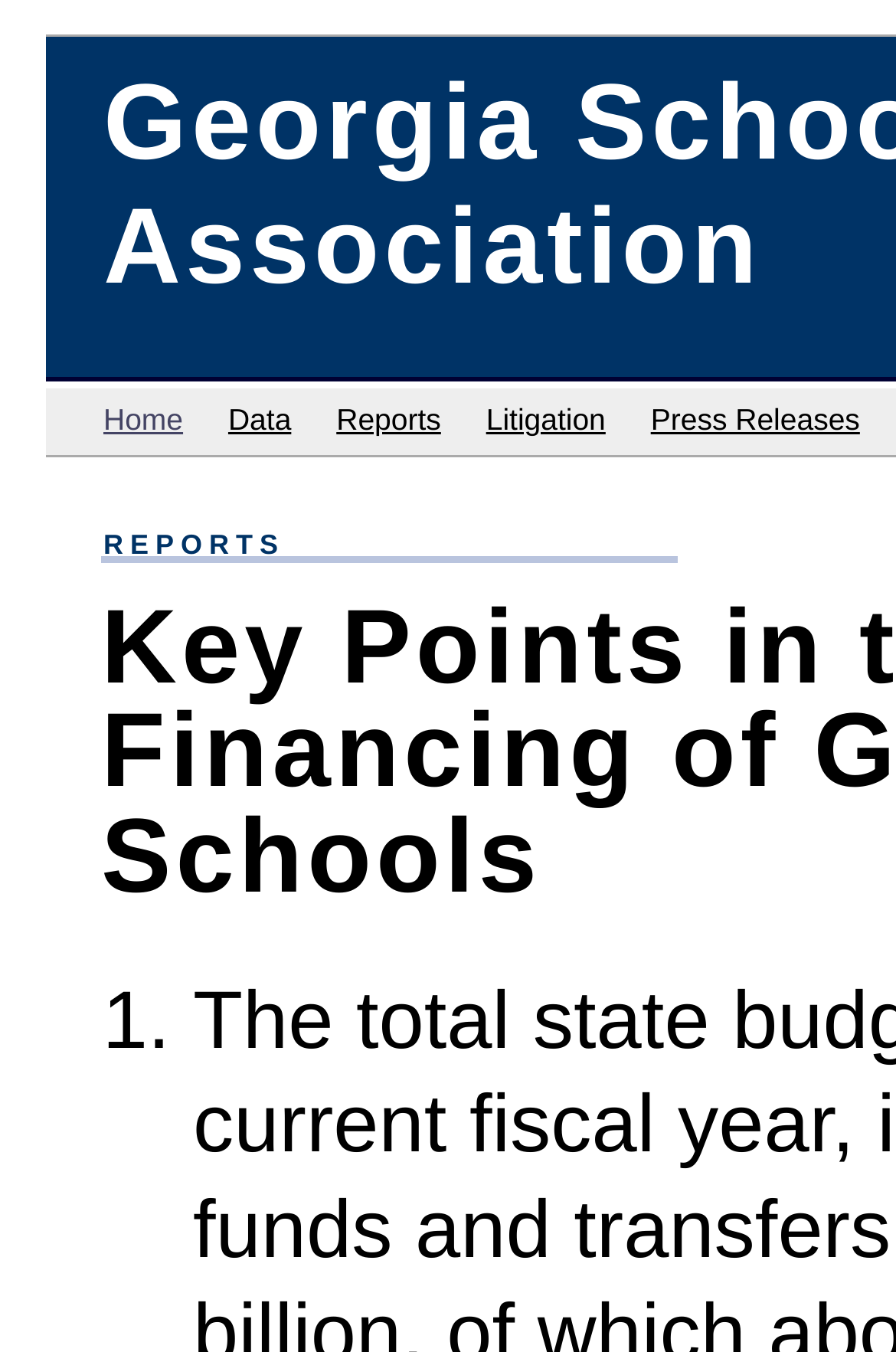How many list markers are there on the webpage?
Refer to the image and provide a concise answer in one word or phrase.

1